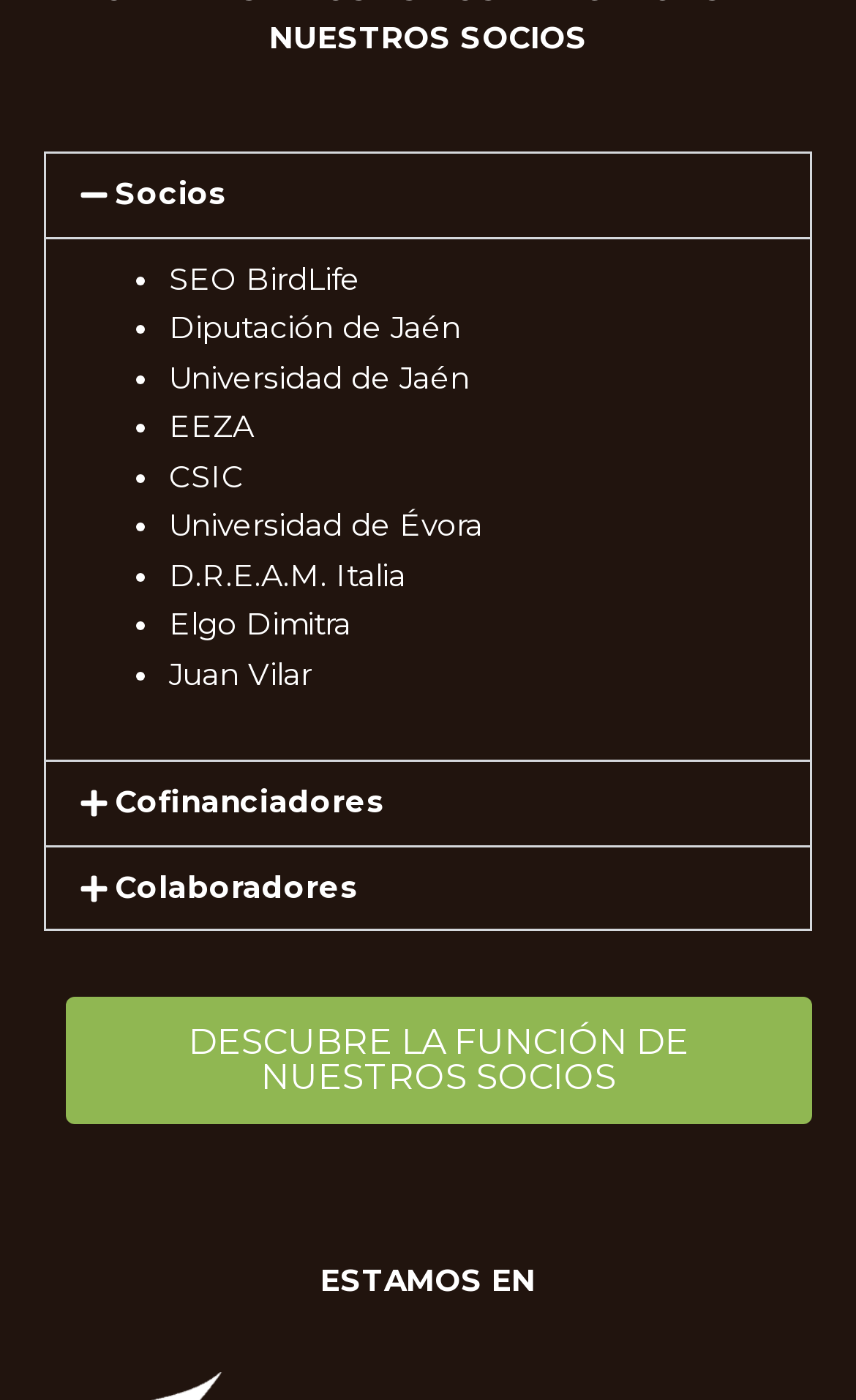Answer the question with a single word or phrase: 
How many socios are listed?

9